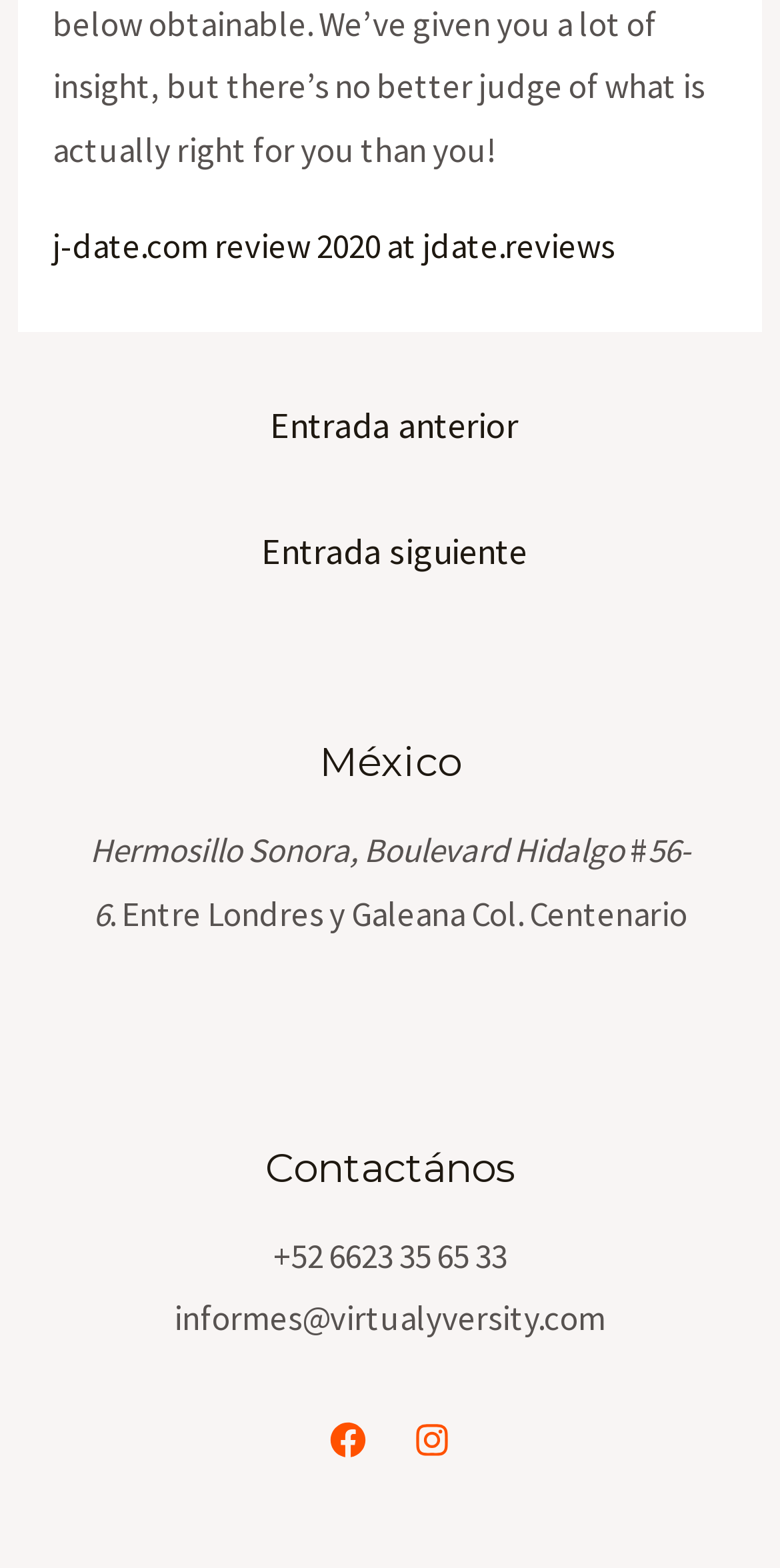What is the street address of the location?
Please respond to the question with a detailed and thorough explanation.

I found the location information in the footer section of the webpage, specifically in the 'Footer Widget 1' section, where it says 'Hermosillo Sonora, Boulevard Hidalgo'.